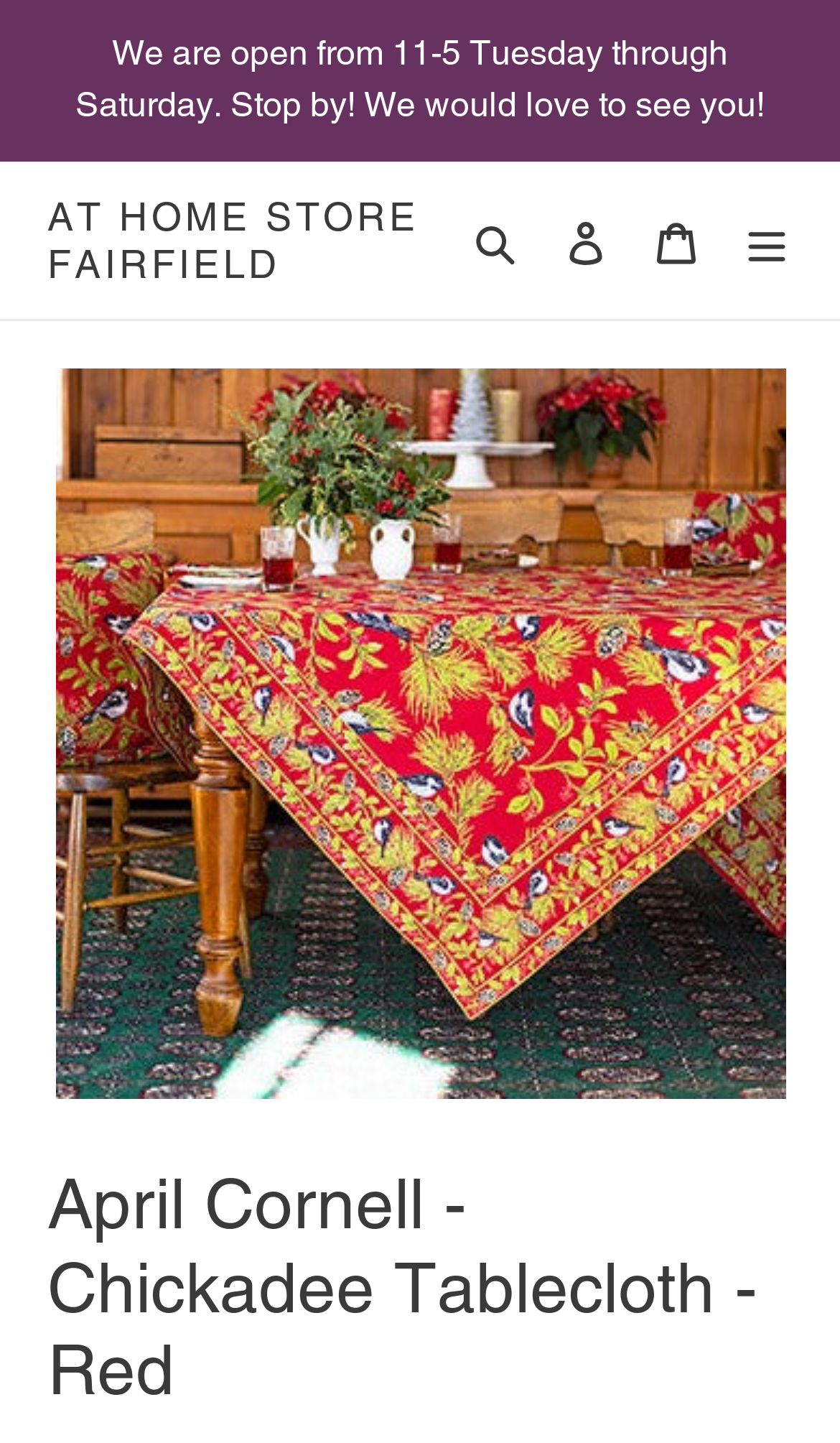Please study the image and answer the question comprehensively:
What is the main product shown on the webpage?

Based on the image and heading on the webpage, it appears that the main product being showcased is a tablecloth, specifically the 'April Cornell - Chickadee Tablecloth - Red'.